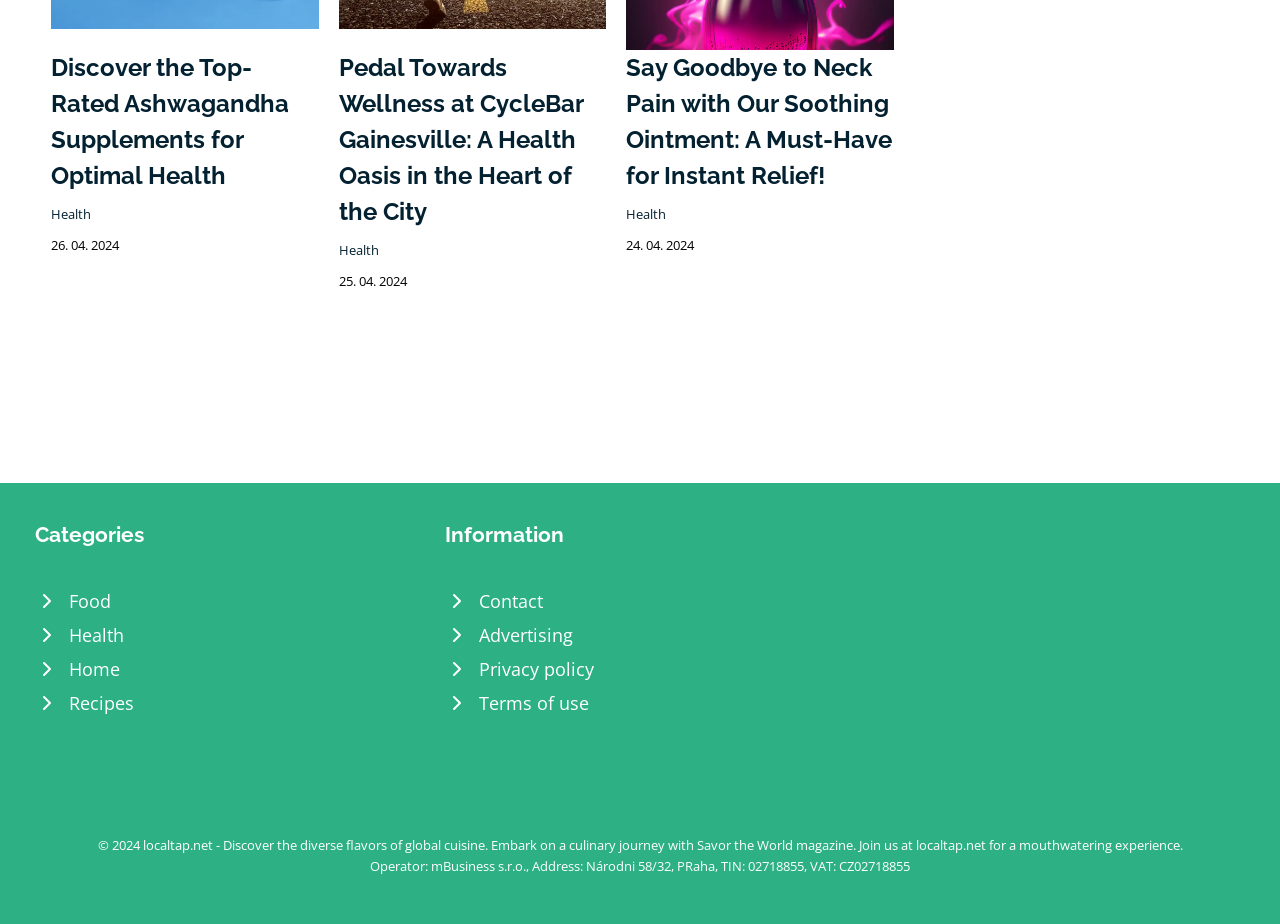Identify the bounding box coordinates of the region that should be clicked to execute the following instruction: "Click on the 'Health' category".

[0.04, 0.222, 0.071, 0.242]